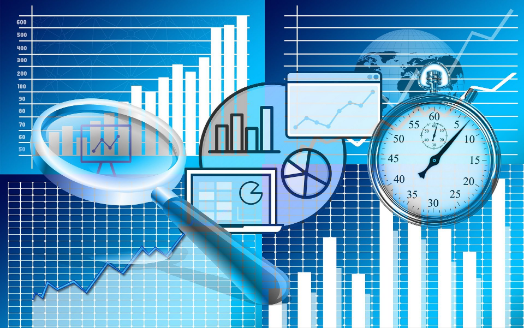Respond to the question below with a single word or phrase:
What is the significance of the stopwatch in the image?

Time management